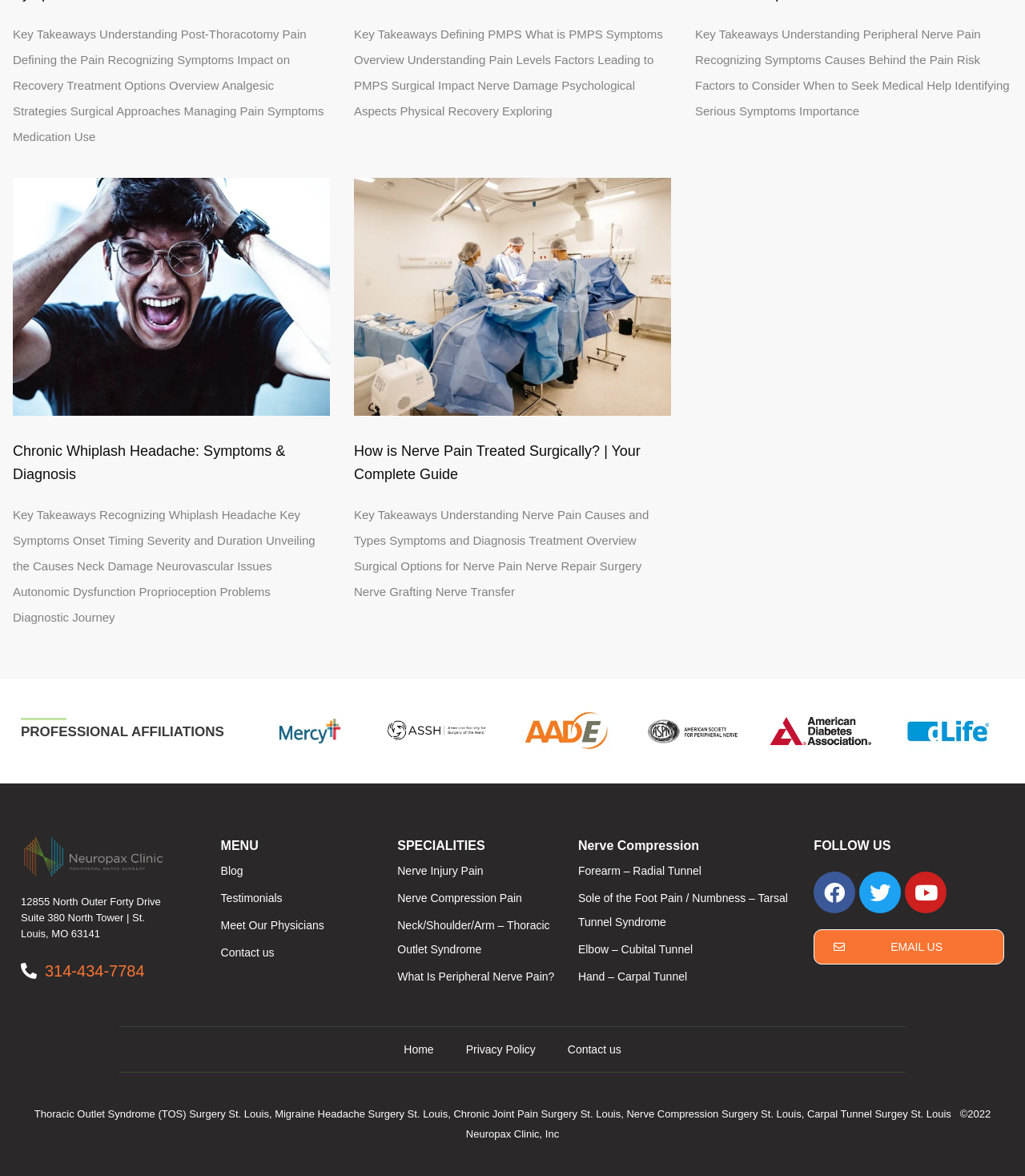Given the webpage screenshot and the description, determine the bounding box coordinates (top-left x, top-left y, bottom-right x, bottom-right y) that define the location of the UI element matching this description: Water Damage Restoration

None